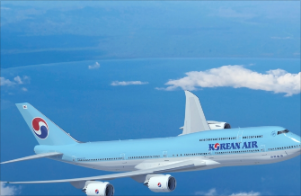Give a short answer to this question using one word or a phrase:
What is the background of the image?

Ocean and clouds